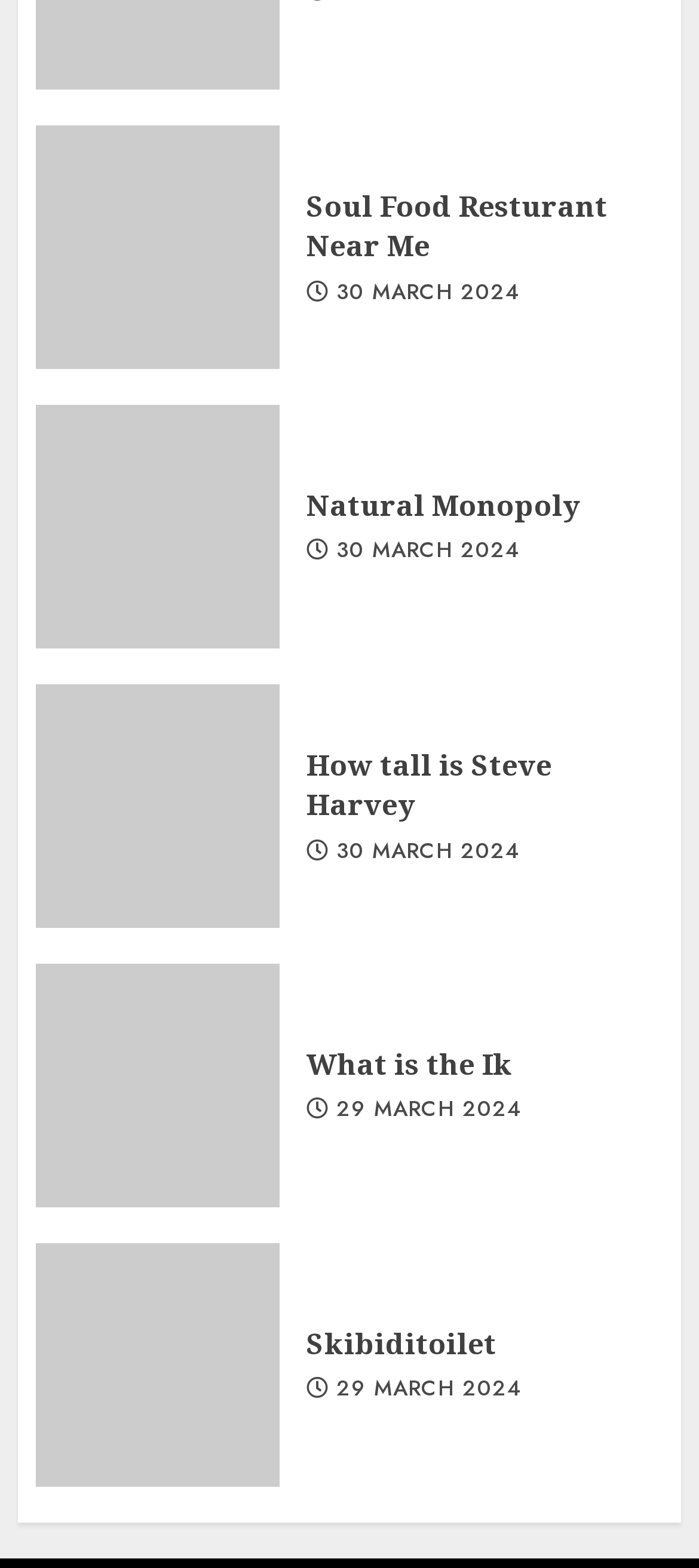How many headings are there on the webpage?
Based on the image, answer the question with a single word or brief phrase.

5